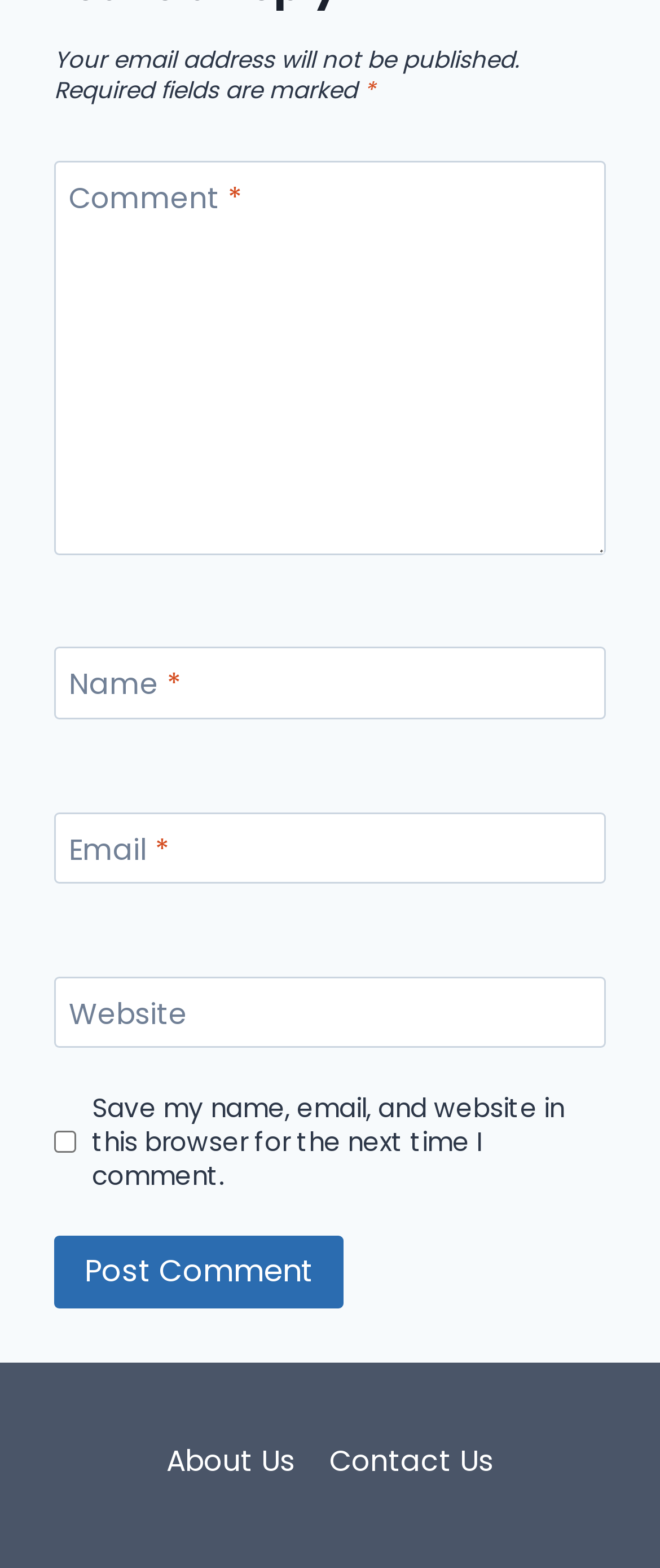Determine the bounding box coordinates of the clickable element necessary to fulfill the instruction: "Enter your comment". Provide the coordinates as four float numbers within the 0 to 1 range, i.e., [left, top, right, bottom].

[0.082, 0.102, 0.918, 0.354]